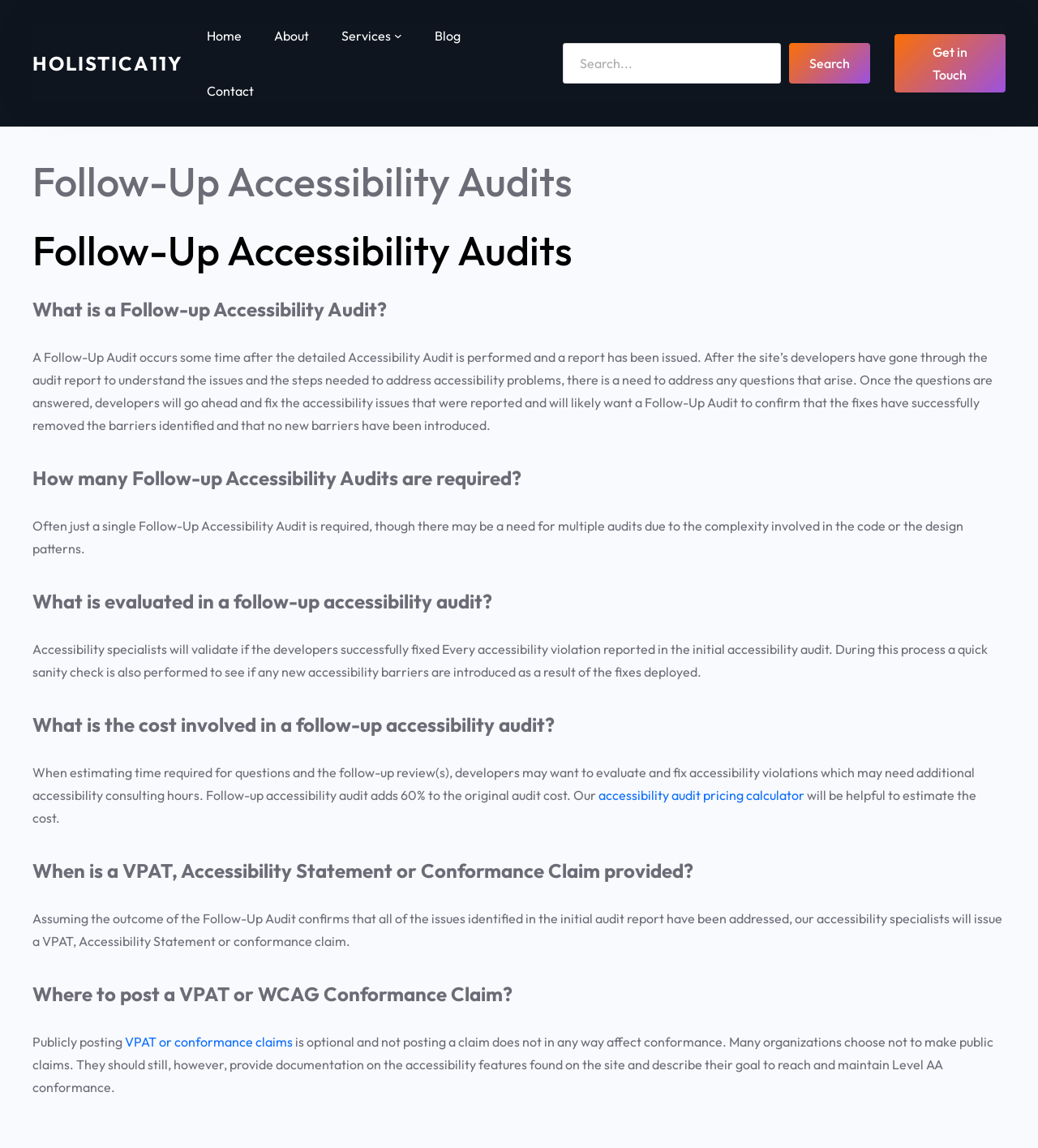What is the purpose of a Follow-up Accessibility Audit?
Answer briefly with a single word or phrase based on the image.

Confirm fixes and no new barriers